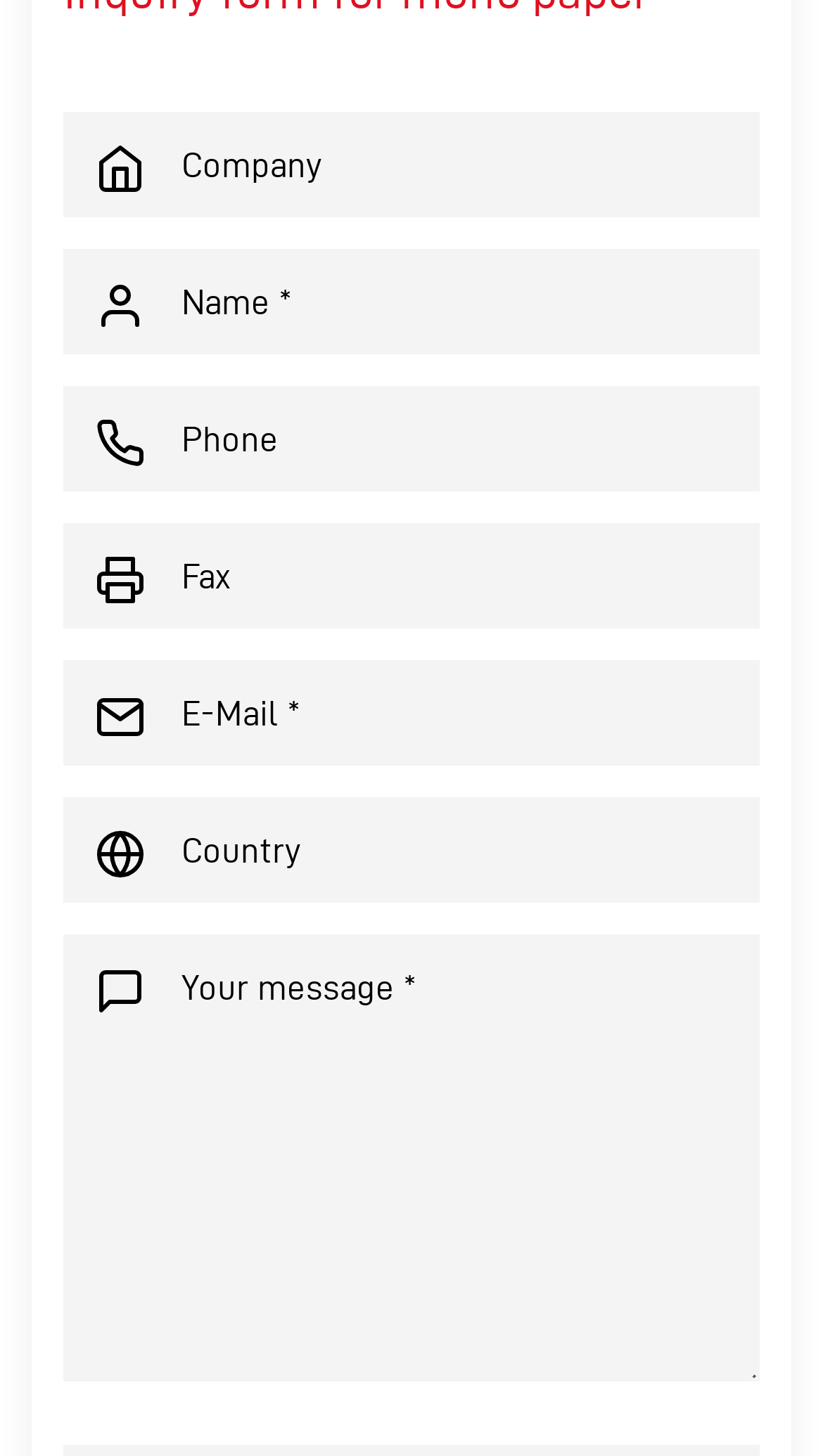Please predict the bounding box coordinates (top-left x, top-left y, bottom-right x, bottom-right y) for the UI element in the screenshot that fits the description: parent_node: Phone name="telefon" placeholder="Phone"

[0.077, 0.265, 0.923, 0.338]